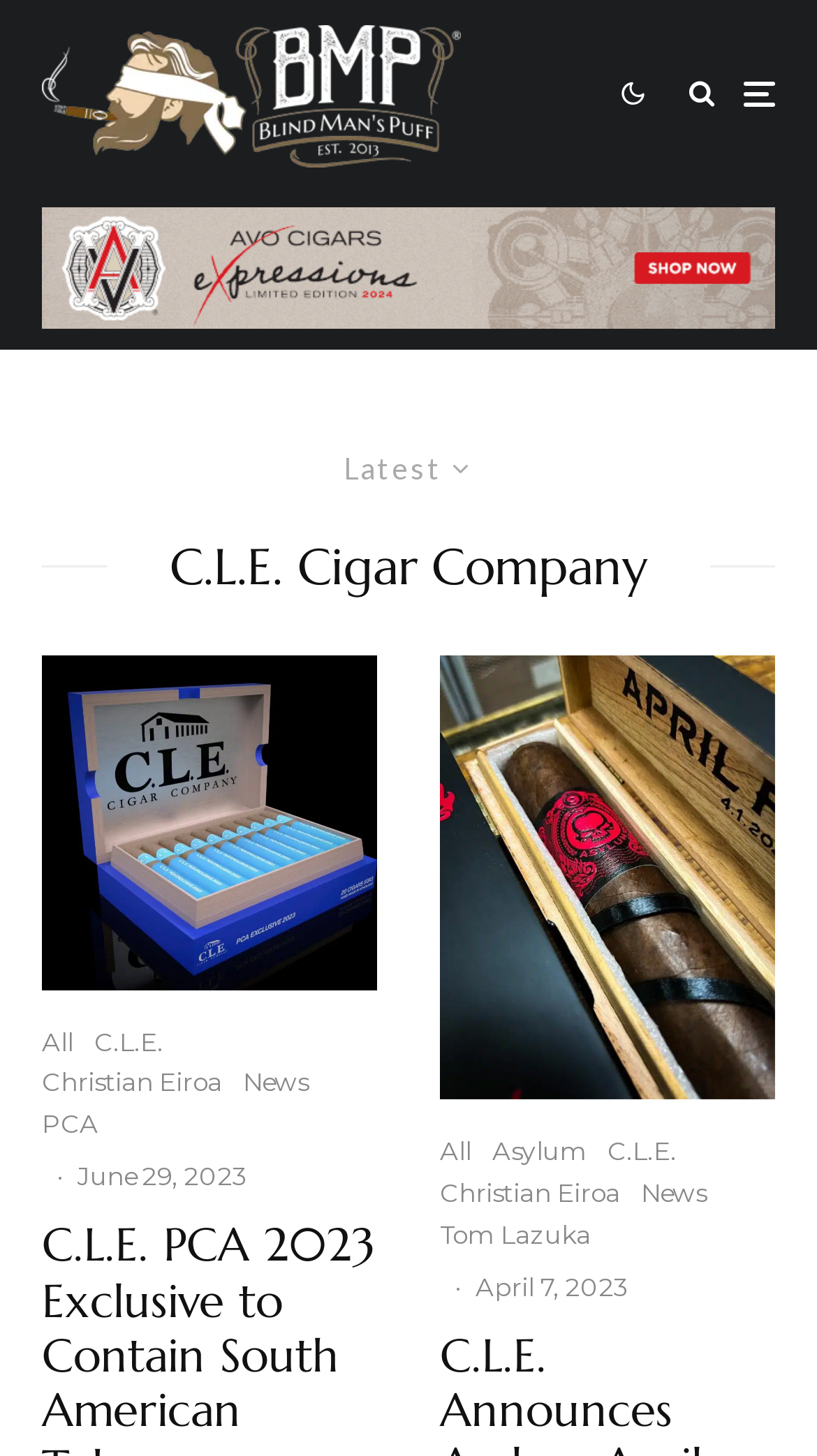How many articles are listed on this page?
From the details in the image, provide a complete and detailed answer to the question.

By examining the webpage, we can see that there are two articles listed, each with a title, image, and date. The first article is 'C.L.E. PCA 2023 Exclusive to Contain South American Tobacco - Cigar News' and the second article is 'C.L.E. Announces Asylum April Fools’ 2023 - Cigar News'.